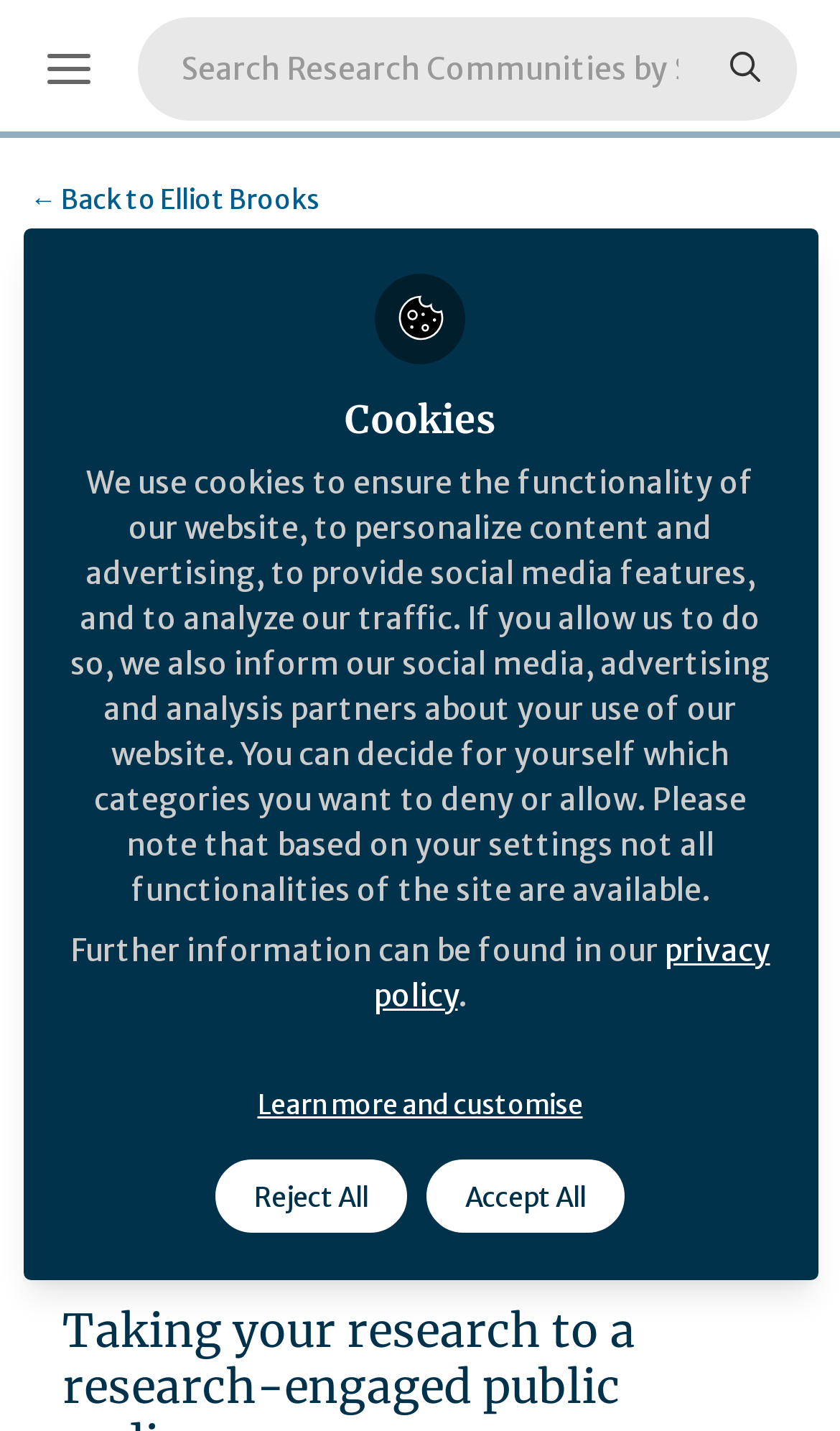What can research authors purchase on Scientific American?
Ensure your answer is thorough and detailed.

I found the answer by looking at the main heading and the text below it, where it says 'Springer Nature has launched a new service where research authors can purchase a promotional article on Scientific American to explain their science to a public audience'. This suggests that research authors can purchase a promotional article on Scientific American.